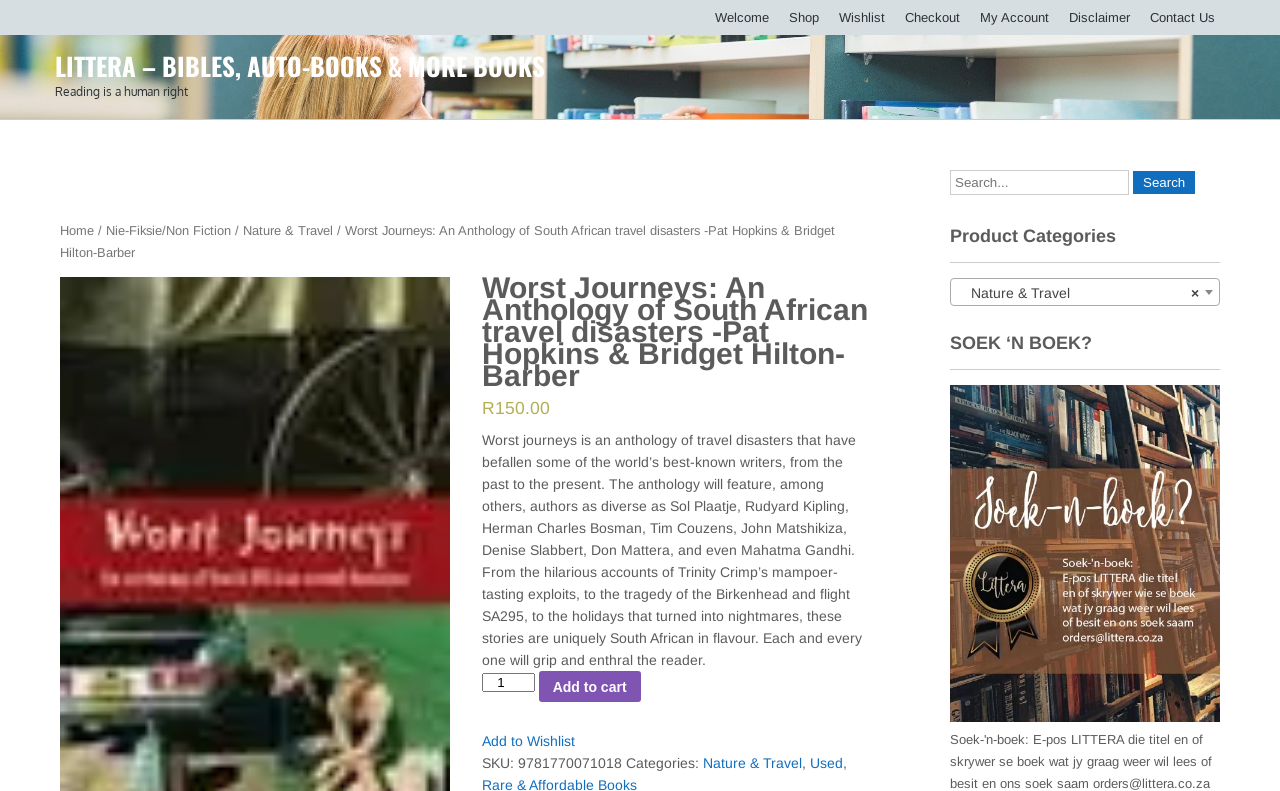What is the purpose of the search box?
Using the image, answer in one word or phrase.

Search